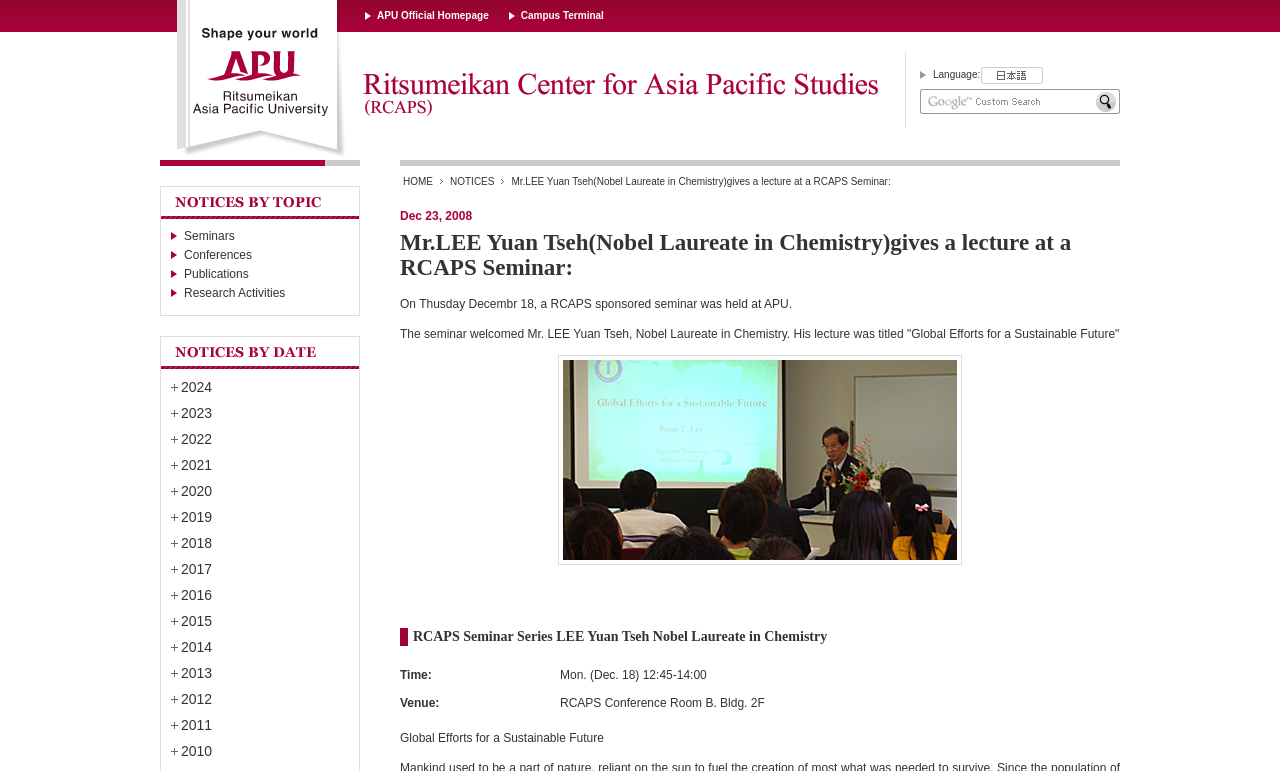Pinpoint the bounding box coordinates of the clickable area necessary to execute the following instruction: "go to APU Official Homepage". The coordinates should be given as four float numbers between 0 and 1, namely [left, top, right, bottom].

[0.295, 0.013, 0.382, 0.027]